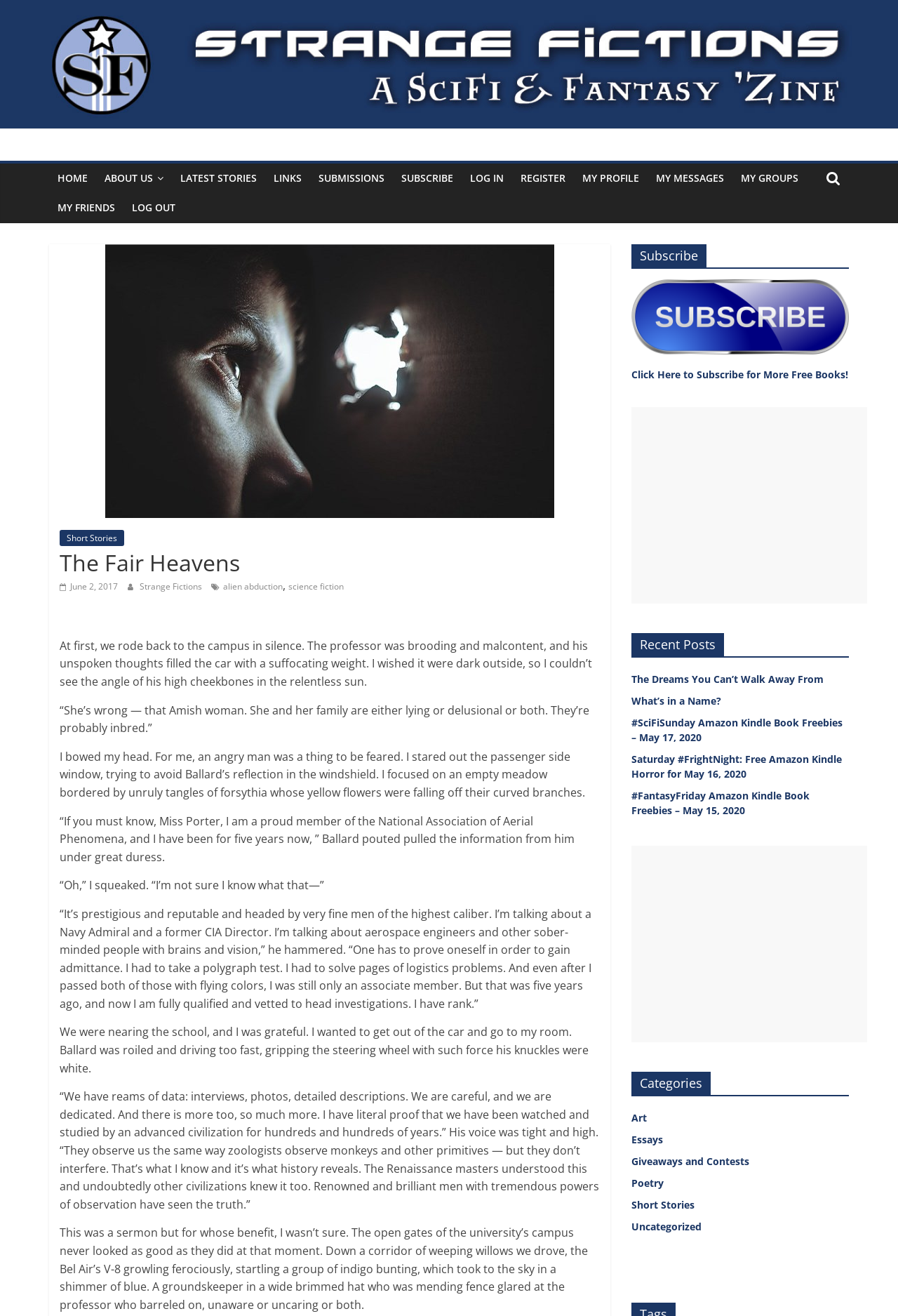What is the name of the story being told?
Look at the image and answer with only one word or phrase.

The Fair Heavens